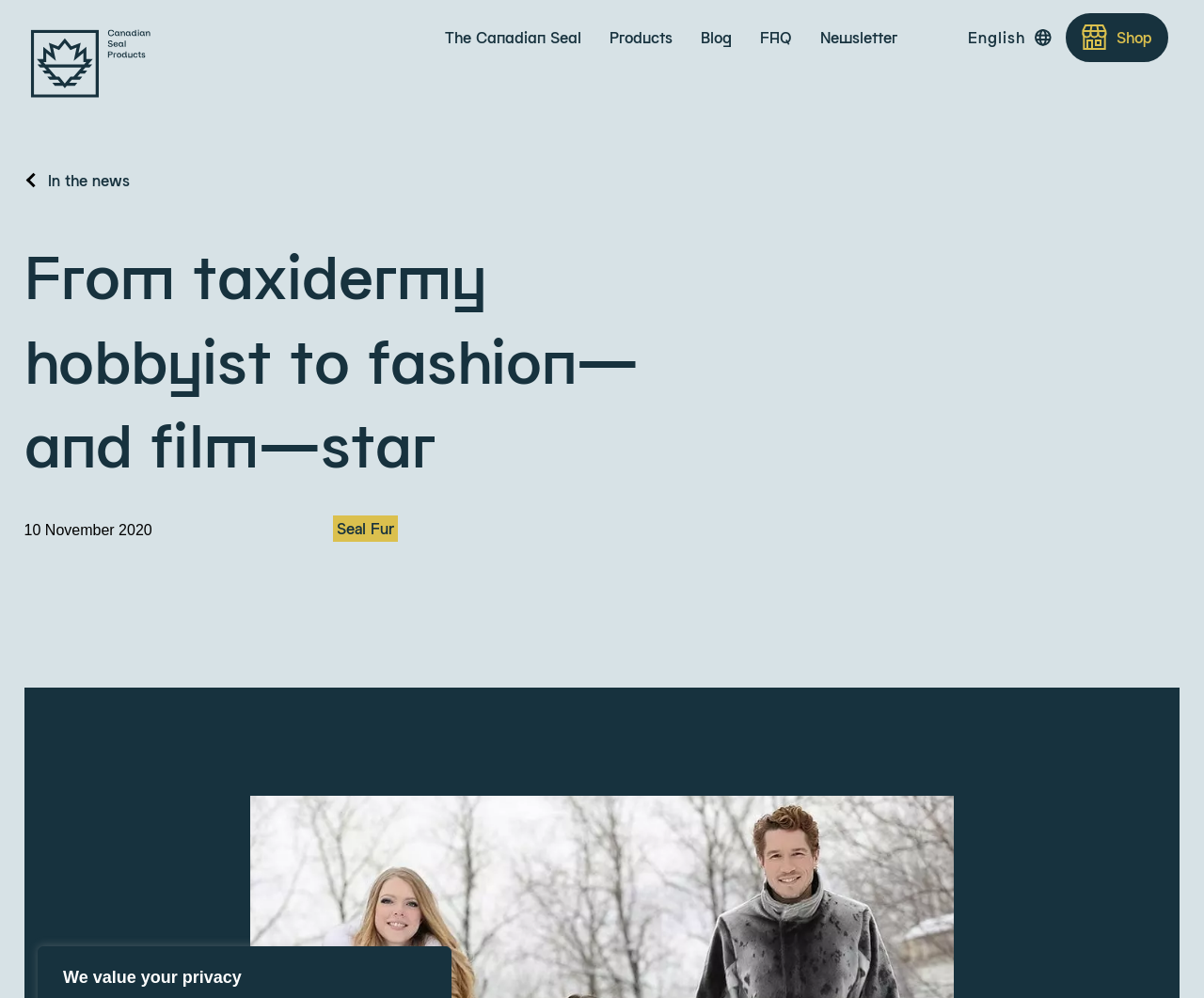What is the topic of the news article?
Examine the screenshot and reply with a single word or phrase.

Taxidermy